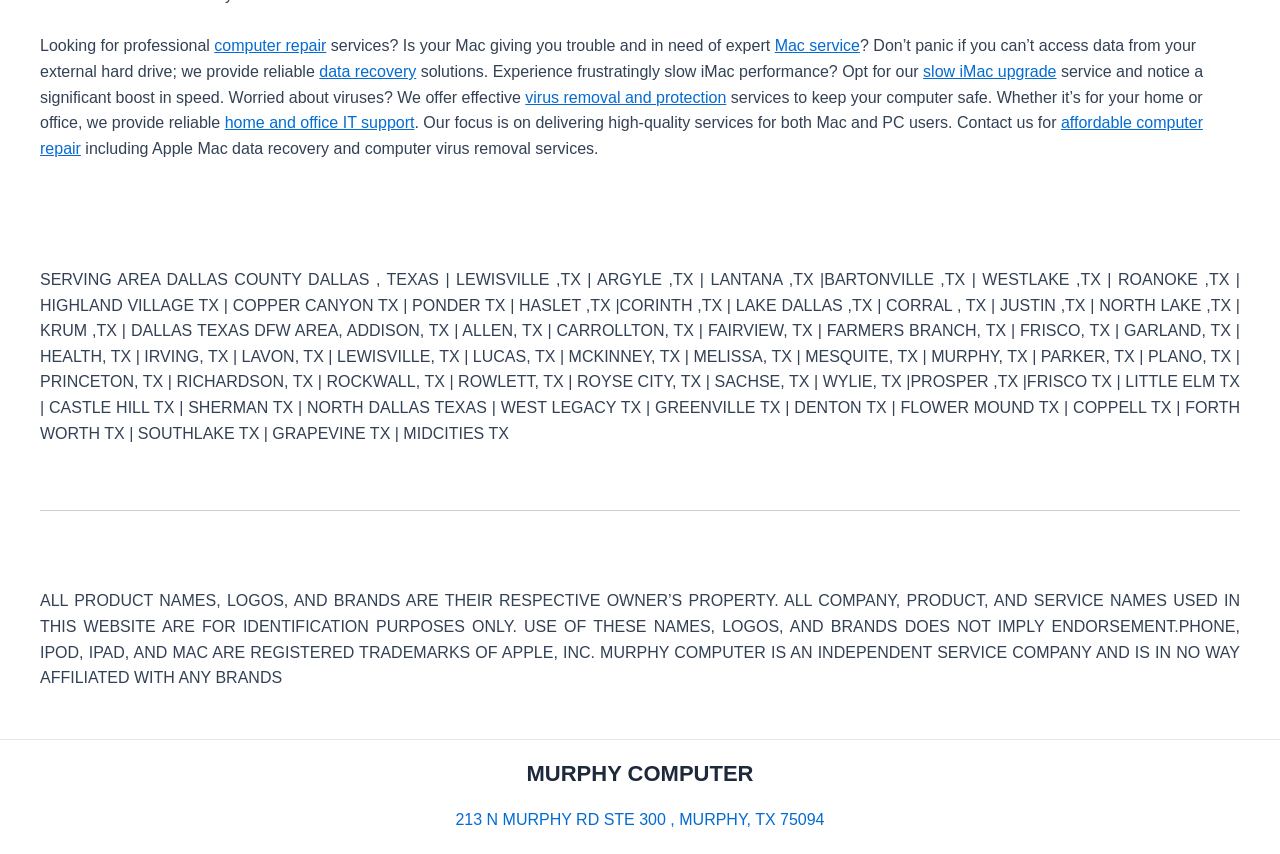Find the bounding box coordinates of the clickable region needed to perform the following instruction: "Click the 'Search' button". The coordinates should be provided as four float numbers between 0 and 1, i.e., [left, top, right, bottom].

None